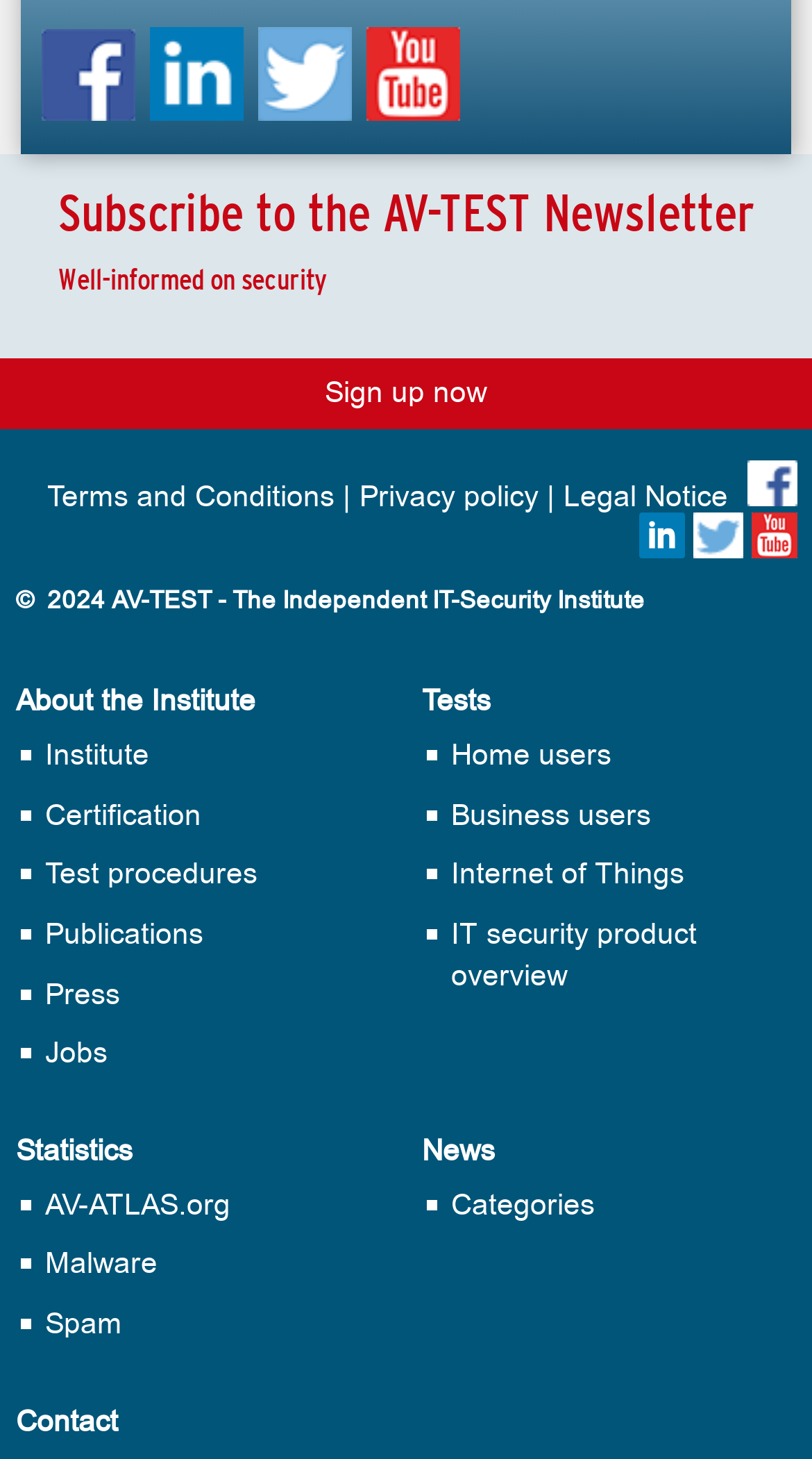Please determine the bounding box coordinates for the element that should be clicked to follow these instructions: "Explore the Tests section".

[0.519, 0.472, 0.673, 0.492]